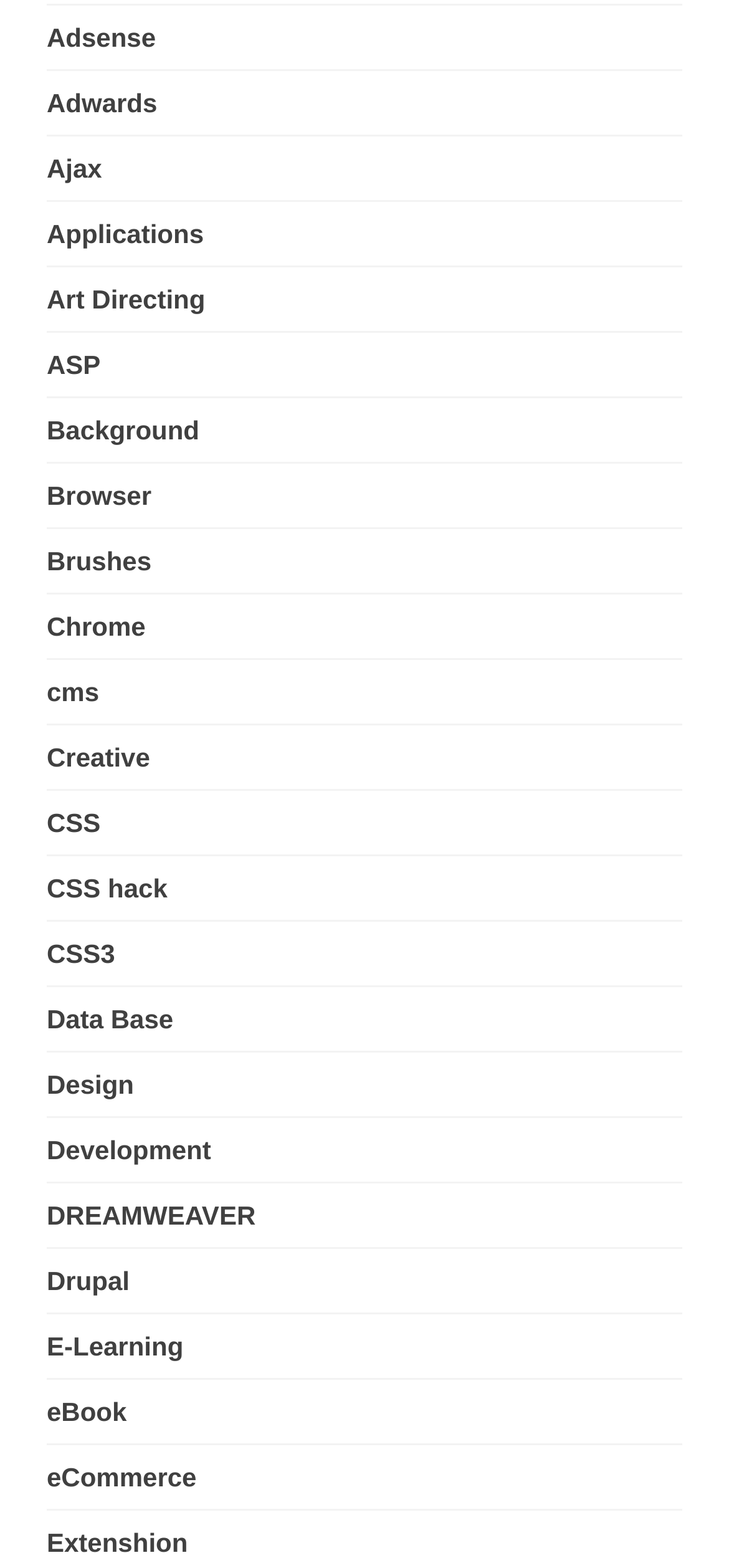Are there any links related to e-learning?
Look at the image and provide a short answer using one word or a phrase.

Yes